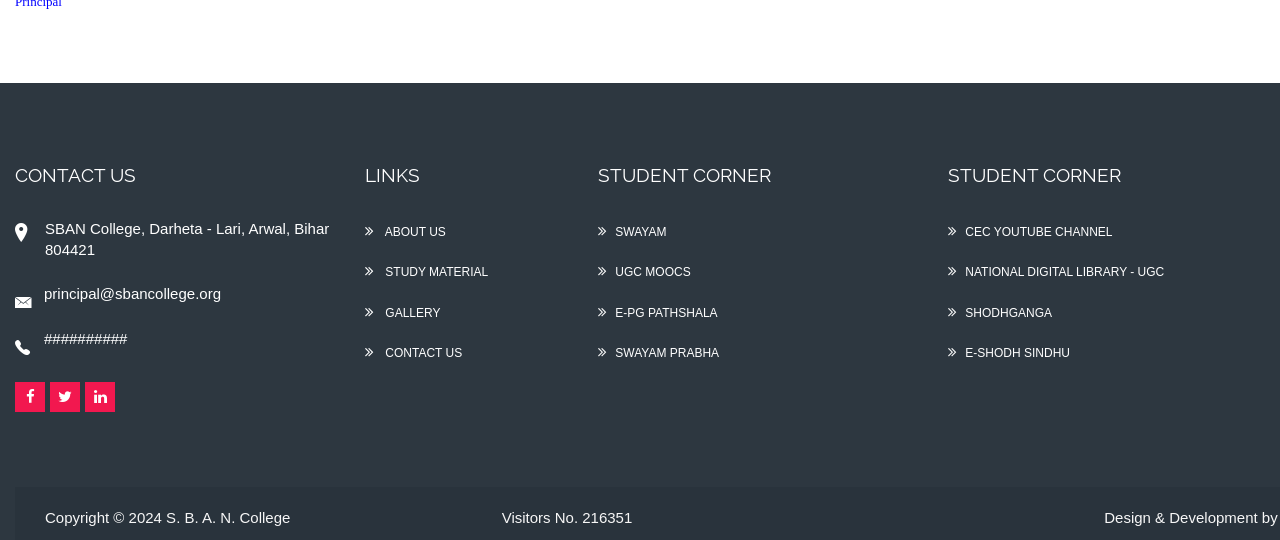What is the copyright year of the website?
Could you please answer the question thoroughly and with as much detail as possible?

The copyright year can be found in the StaticText element with the bounding box coordinates [0.035, 0.942, 0.227, 0.973], which has the OCR text 'Copyright © 2024 S. B. A. N. College'.